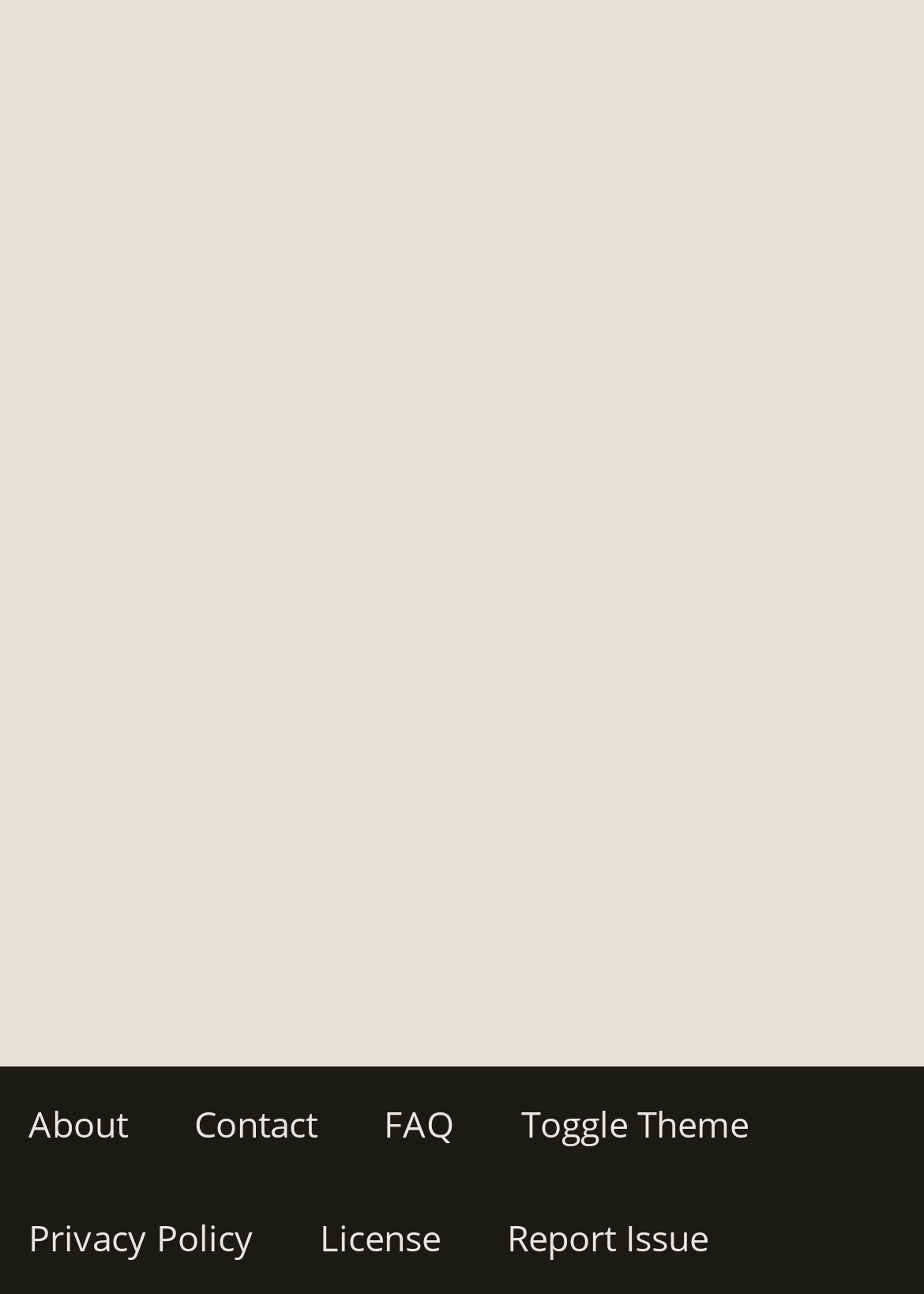Is 'About' the first link in the footer?
Using the image as a reference, deliver a detailed and thorough answer to the question.

I looked at the footer section and found that the first link is indeed 'About', which is located at the top left corner of the footer.